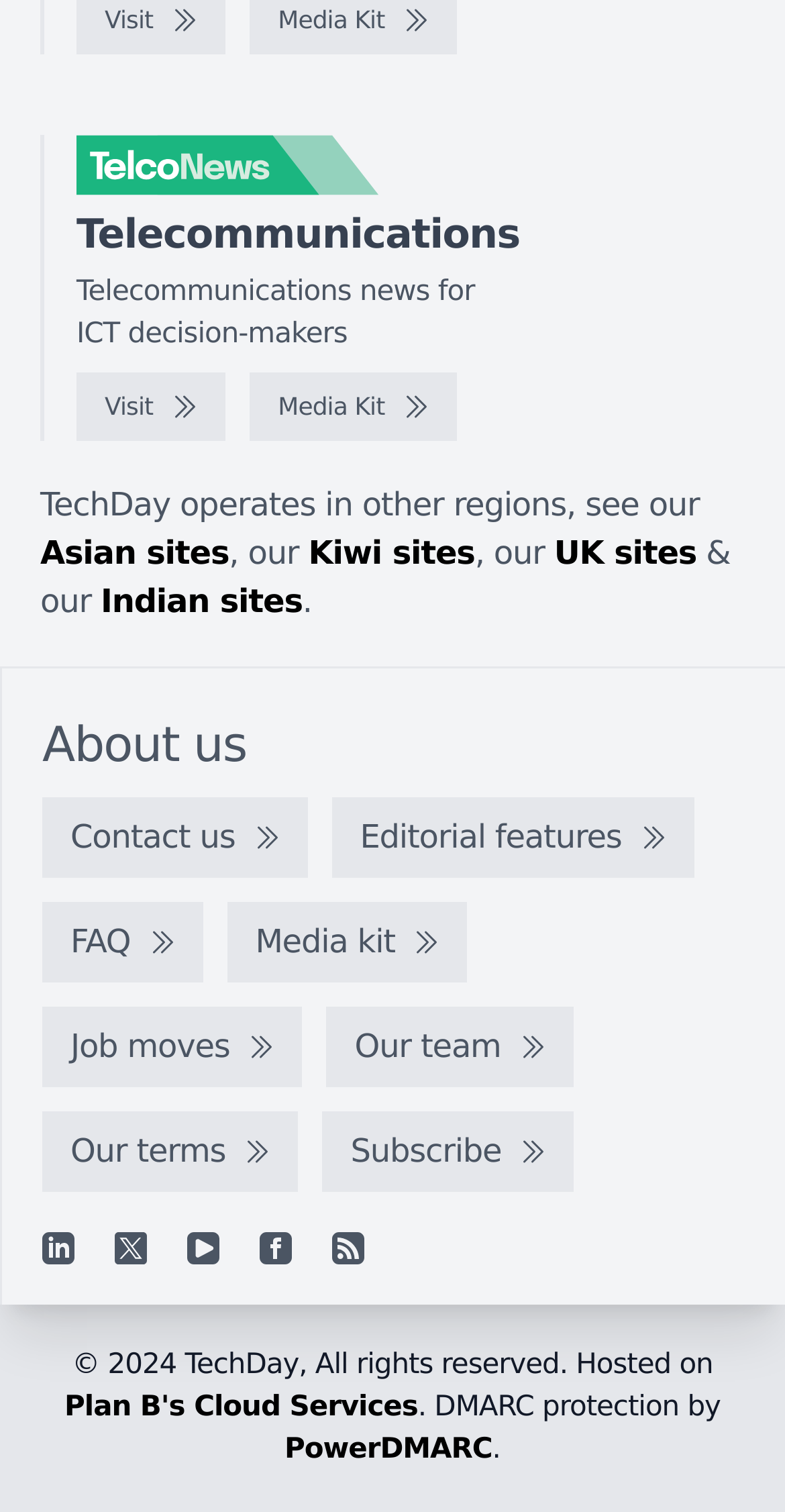Highlight the bounding box coordinates of the element that should be clicked to carry out the following instruction: "View the Media Kit". The coordinates must be given as four float numbers ranging from 0 to 1, i.e., [left, top, right, bottom].

[0.318, 0.247, 0.582, 0.292]